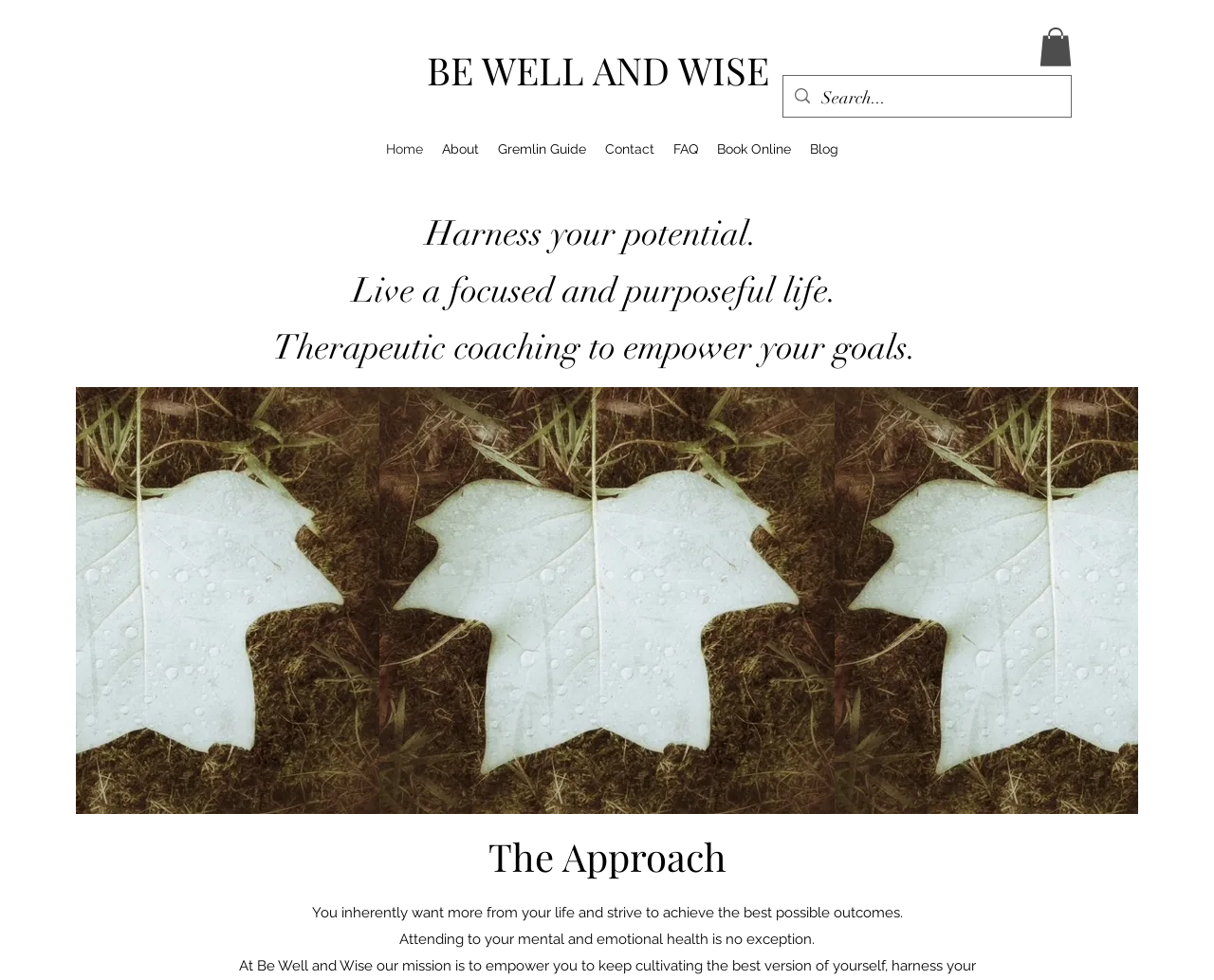Based on the provided description, "Contact", find the bounding box of the corresponding UI element in the screenshot.

[0.49, 0.137, 0.546, 0.166]